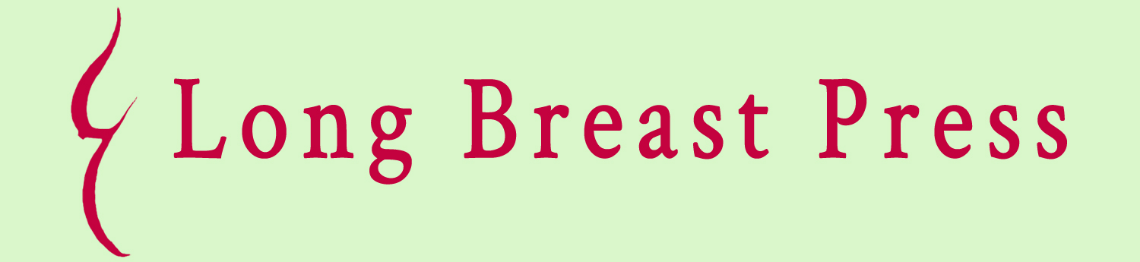Respond with a single word or short phrase to the following question: 
What is the theme of the poetry book being launched?

Identity, love, and resilience